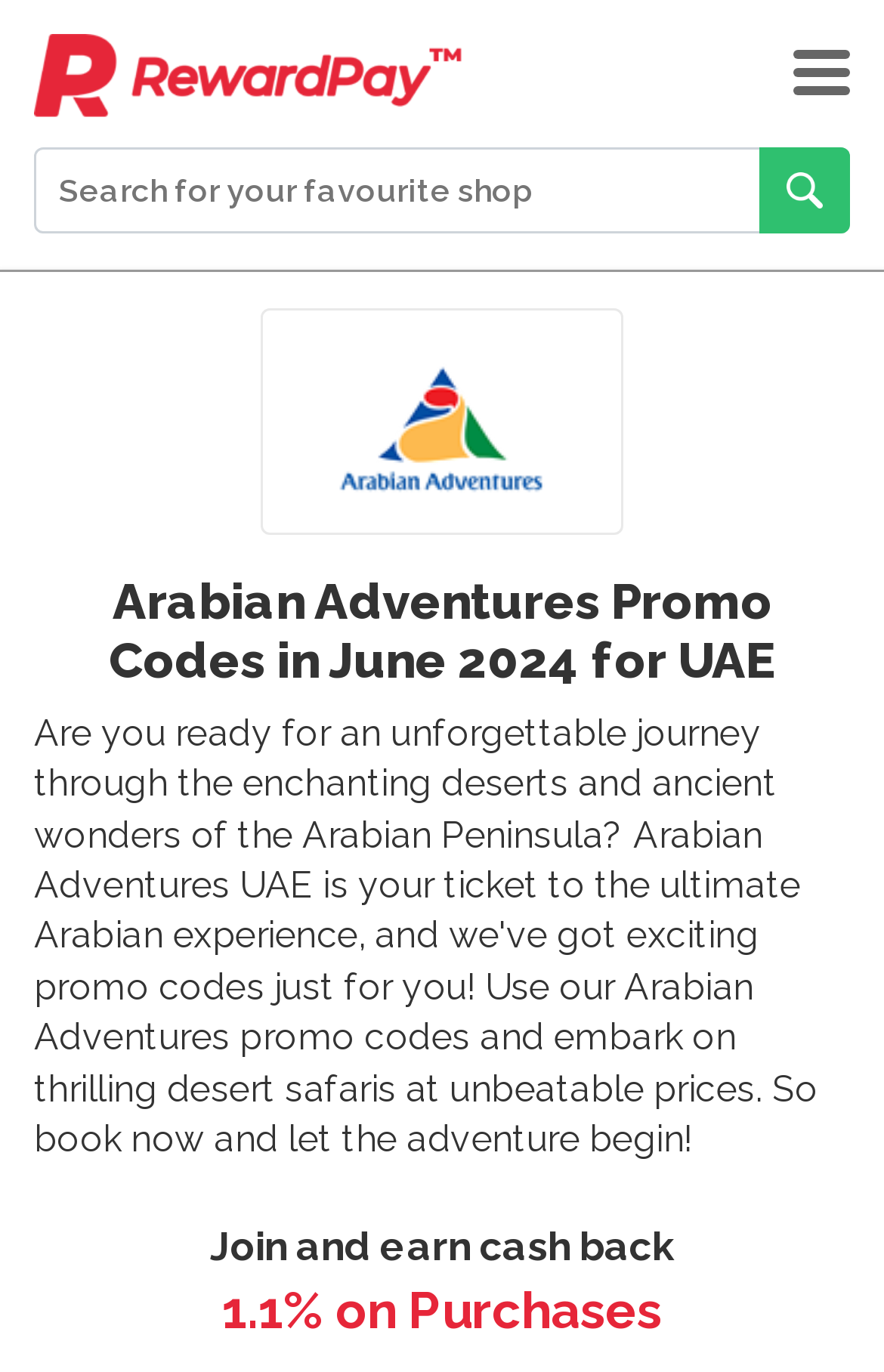Predict the bounding box for the UI component with the following description: "parent_node: SEARCH title="menu"".

[0.897, 0.05, 0.962, 0.056]